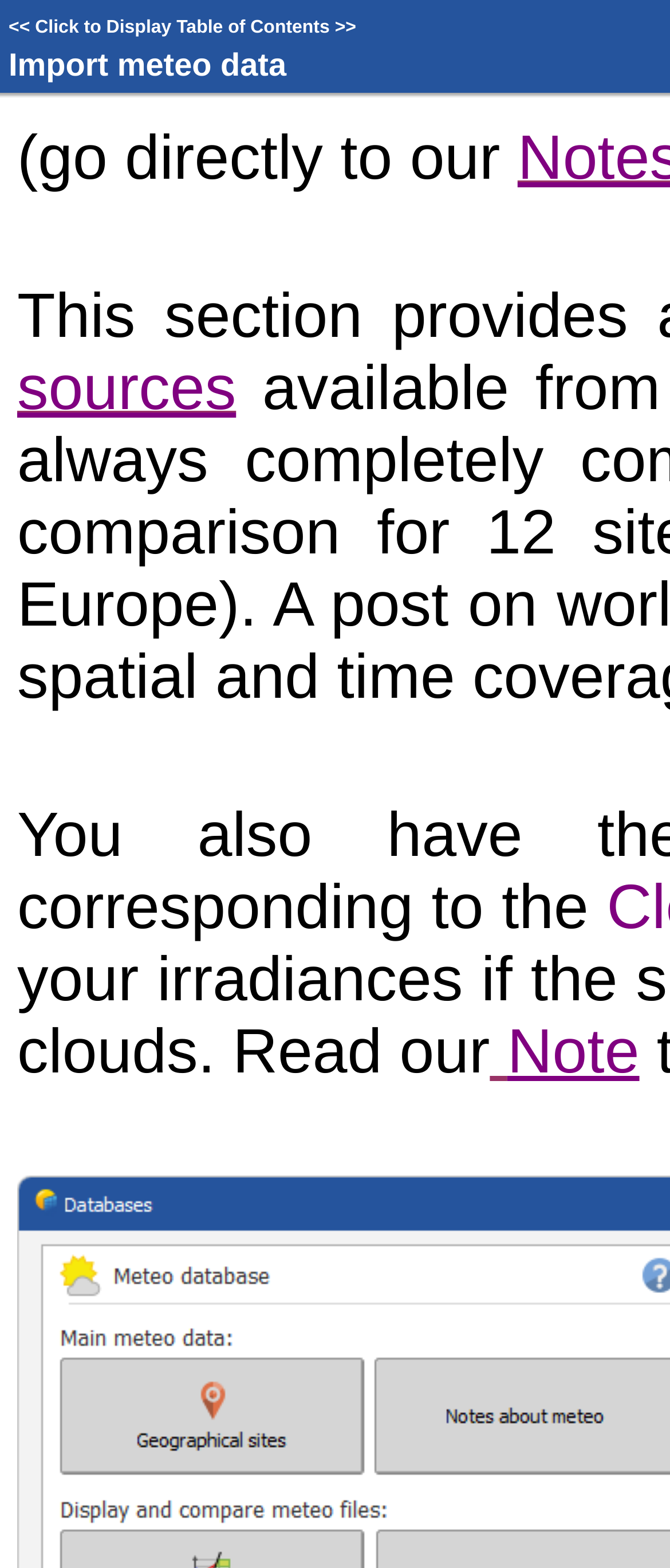Please answer the following question using a single word or phrase: 
How many links are on the page?

3